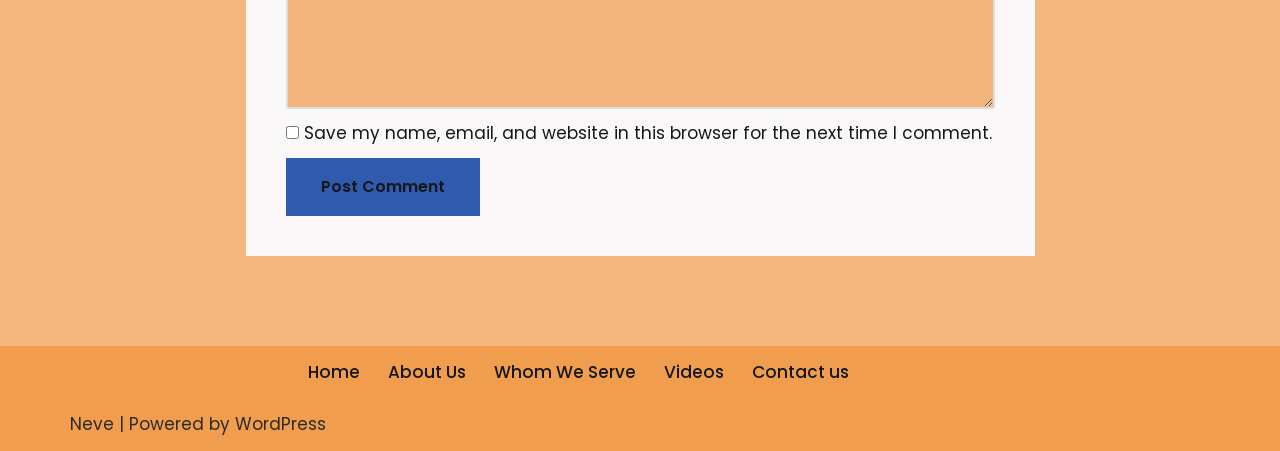Using the provided element description, identify the bounding box coordinates as (top-left x, top-left y, bottom-right x, bottom-right y). Ensure all values are between 0 and 1. Description: Whom We Serve

[0.386, 0.793, 0.497, 0.856]